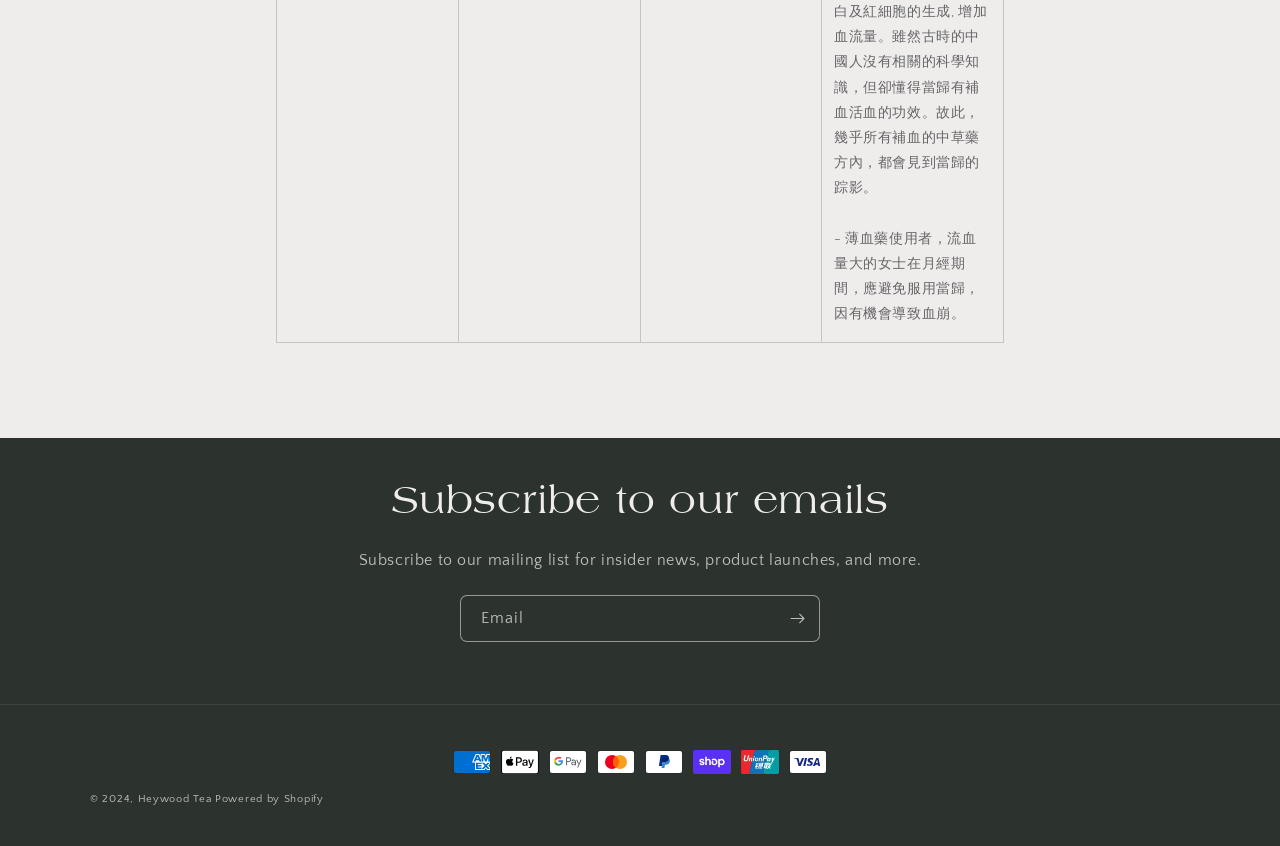What is the copyright year?
Using the visual information, answer the question in a single word or phrase.

2024